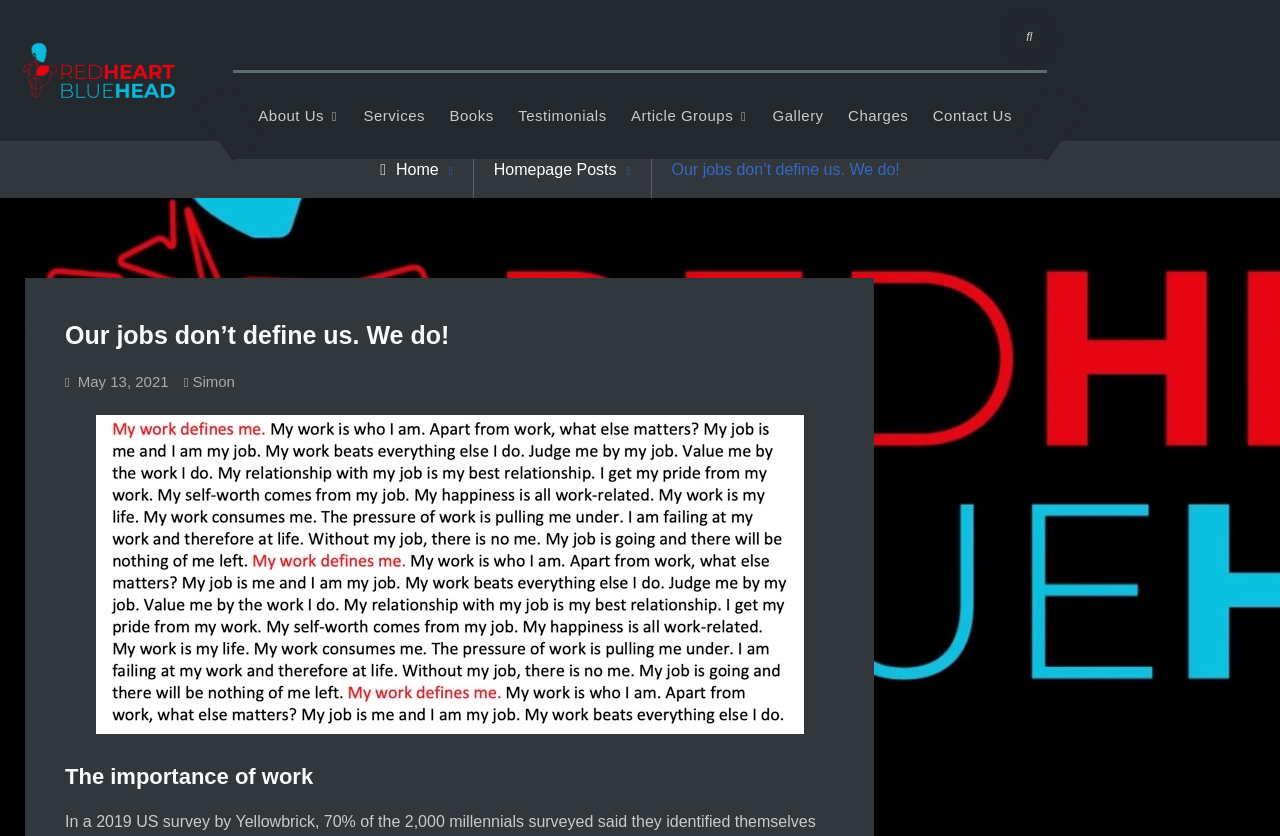Highlight the bounding box coordinates of the element that should be clicked to carry out the following instruction: "Click the Red Heart Blue Head logo". The coordinates must be given as four float numbers ranging from 0 to 1, i.e., [left, top, right, bottom].

[0.016, 0.048, 0.139, 0.12]